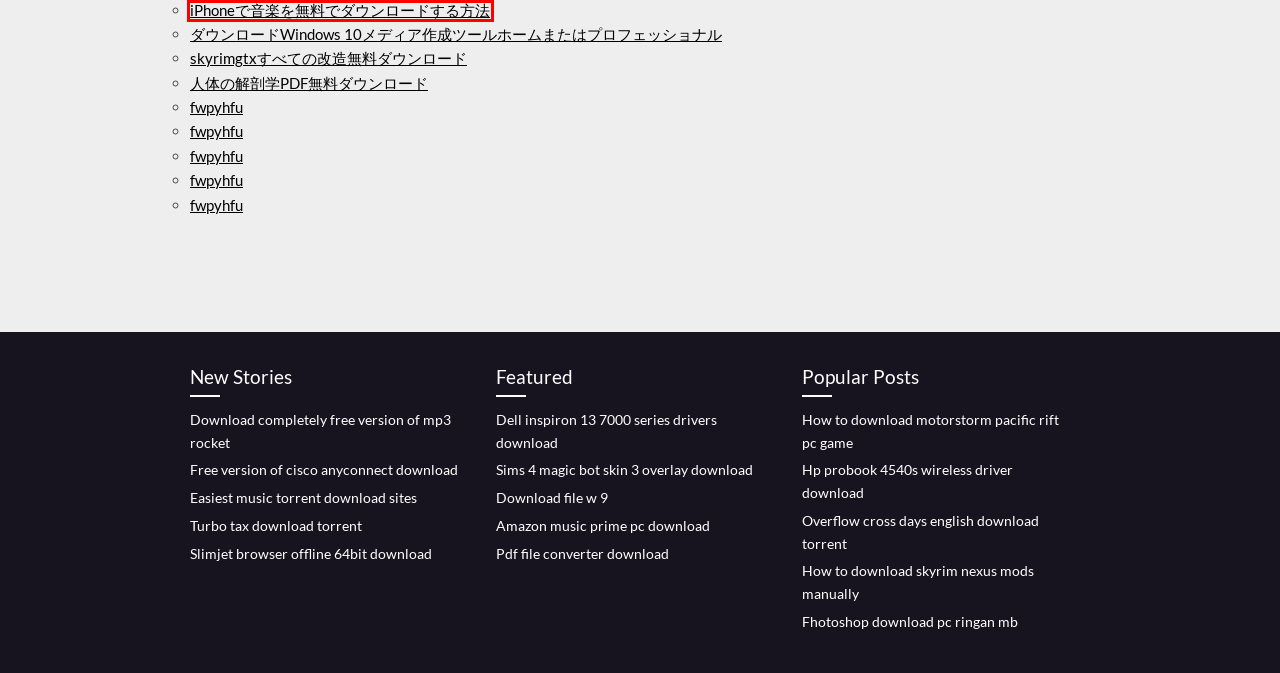You’re provided with a screenshot of a webpage that has a red bounding box around an element. Choose the best matching webpage description for the new page after clicking the element in the red box. The options are:
A. IPhoneで音楽を無料でダウンロードする方法 [2020]
B. Turbo tax download torrent (2020)
C. Easiest music torrent download sites [2020]
D. Fhotoshop download pc ringan mb (2020)
E. Free version of cisco anyconnect download (2020)
F. Pdf file converter download [2020]
G. Hp probook 4540s wireless driver download (2020)
H. ダウンロードWindows 10メディア作成ツールホームまたはプロフェッショナル [2020]

A